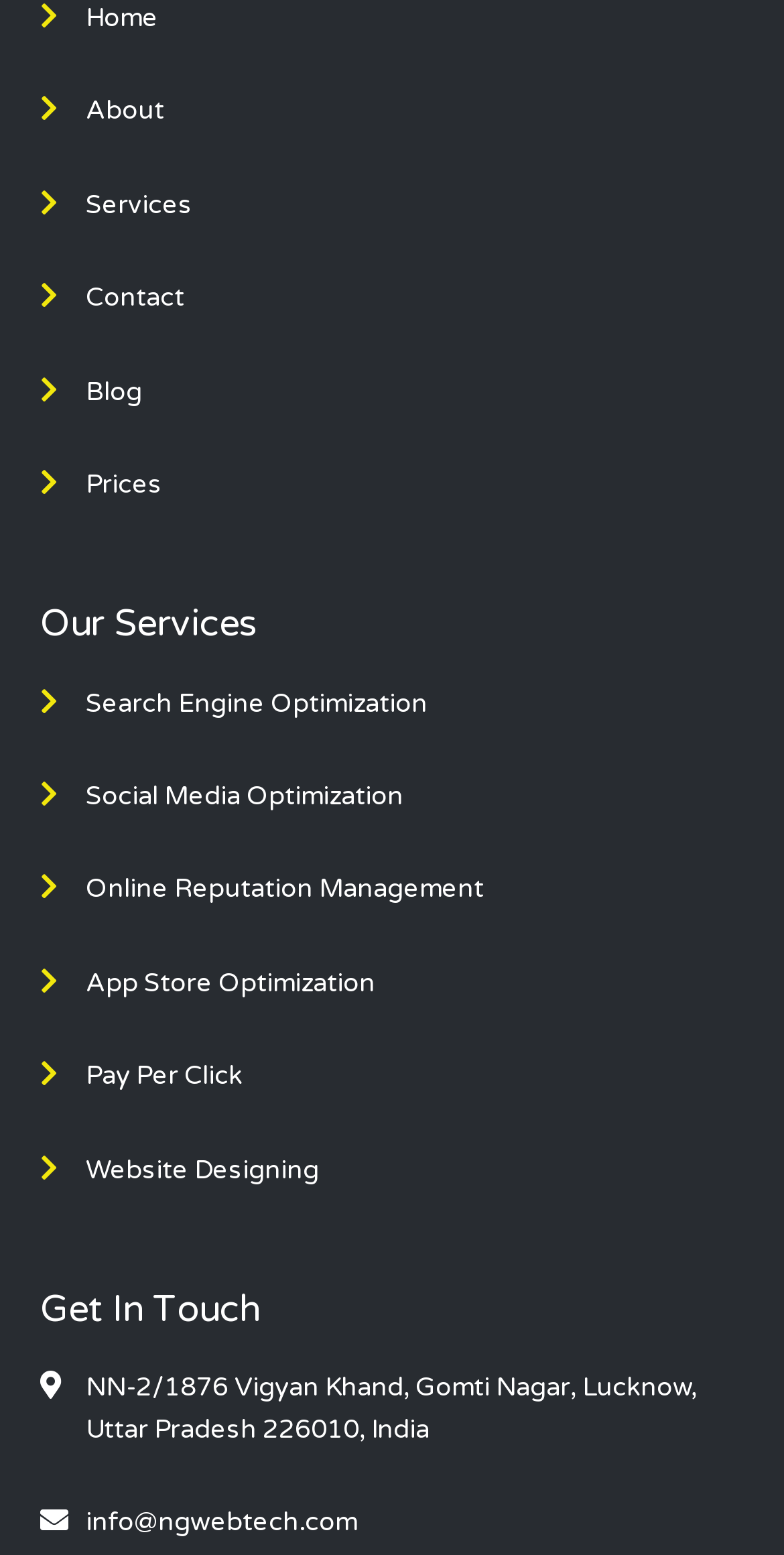Please locate the bounding box coordinates of the element that should be clicked to achieve the given instruction: "click About".

[0.051, 0.059, 0.949, 0.085]